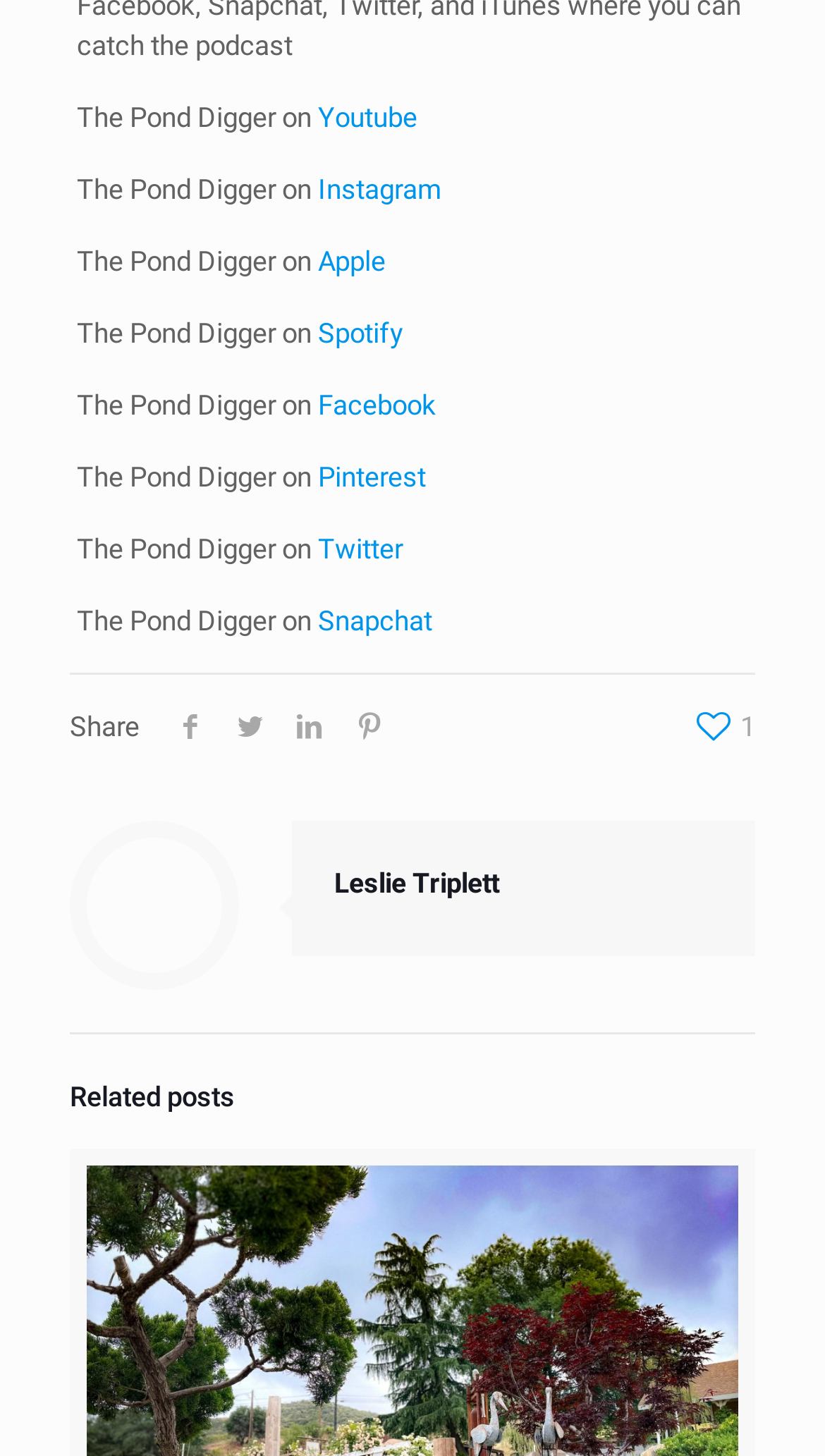Determine the coordinates of the bounding box that should be clicked to complete the instruction: "Follow on Twitter". The coordinates should be represented by four float numbers between 0 and 1: [left, top, right, bottom].

[0.385, 0.366, 0.488, 0.388]